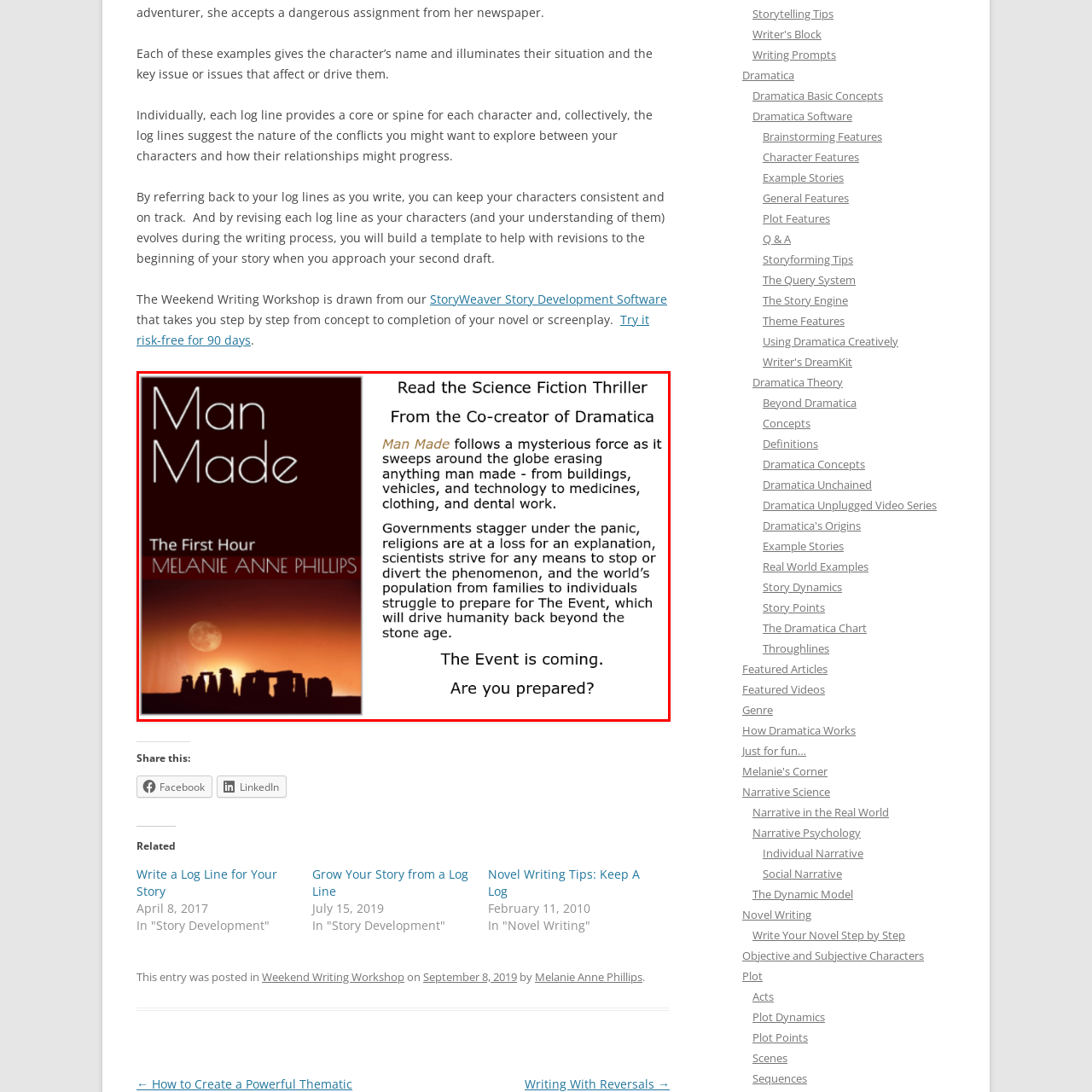View the part of the image marked by the red boundary and provide a one-word or short phrase answer to this question: 
What is the consequence of 'The Event' in the story?

Reverting humanity to a primitive state